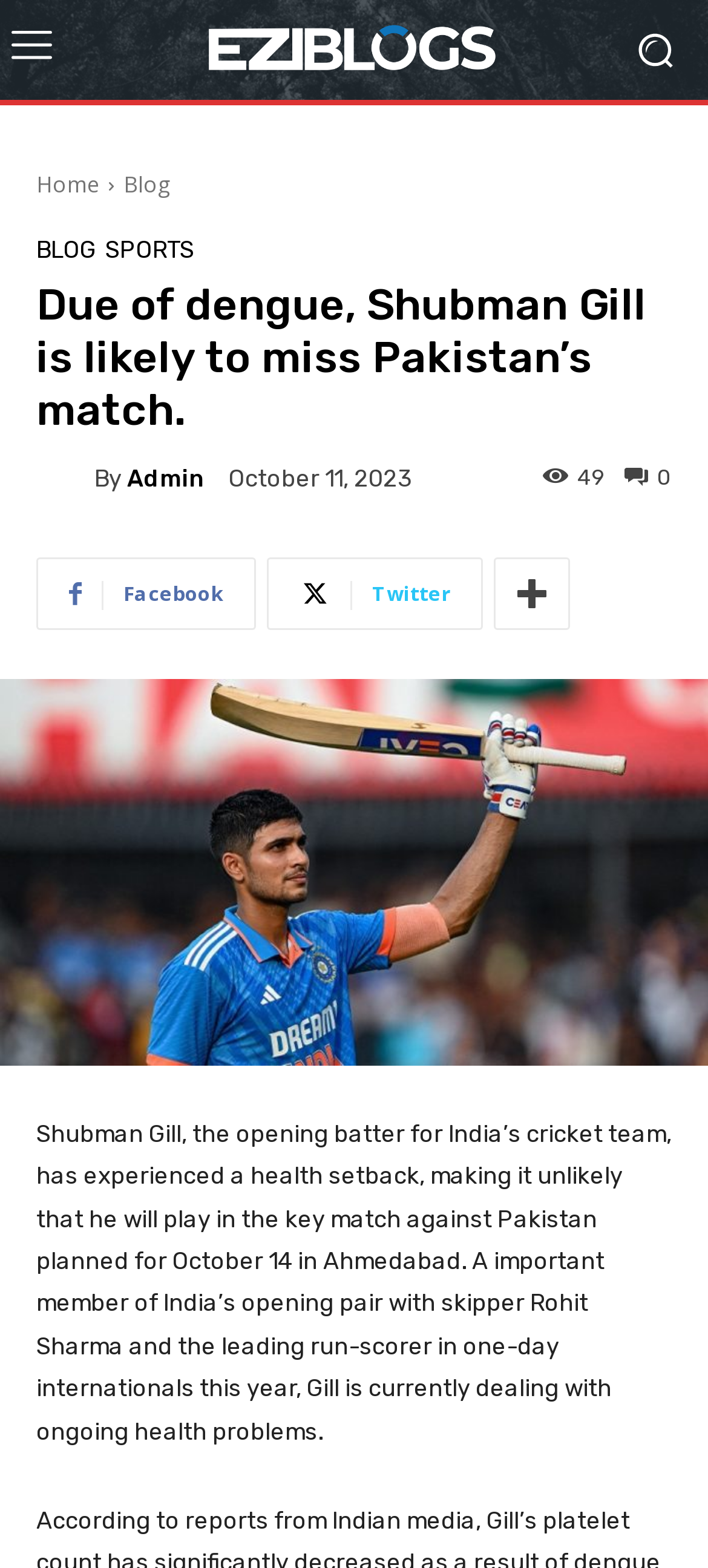Who is the skipper of India’s cricket team?
Refer to the image and provide a concise answer in one word or phrase.

Rohit Sharma